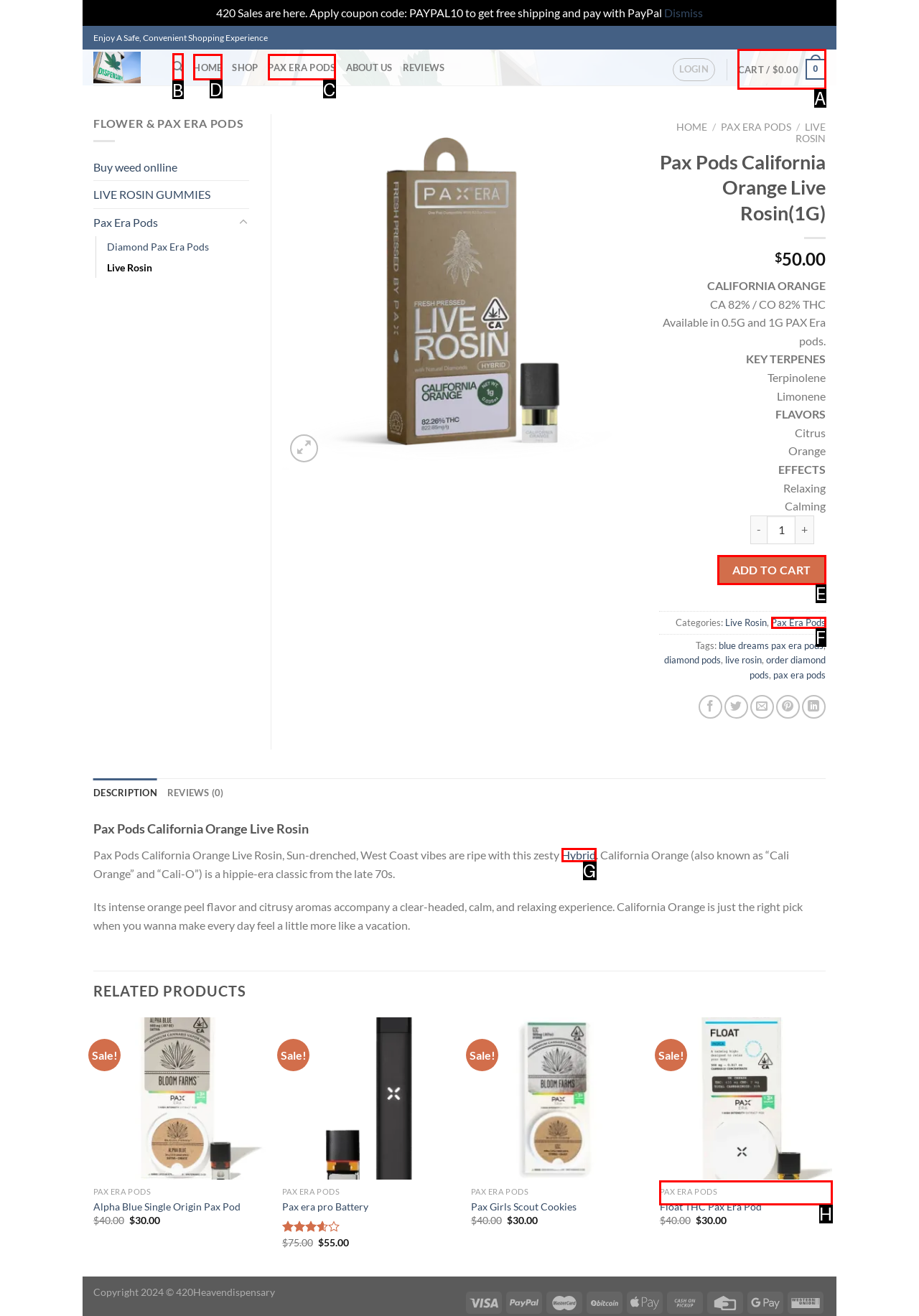Identify the letter of the UI element I need to click to carry out the following instruction: Click on the 'PAX ERA PODS' link

C